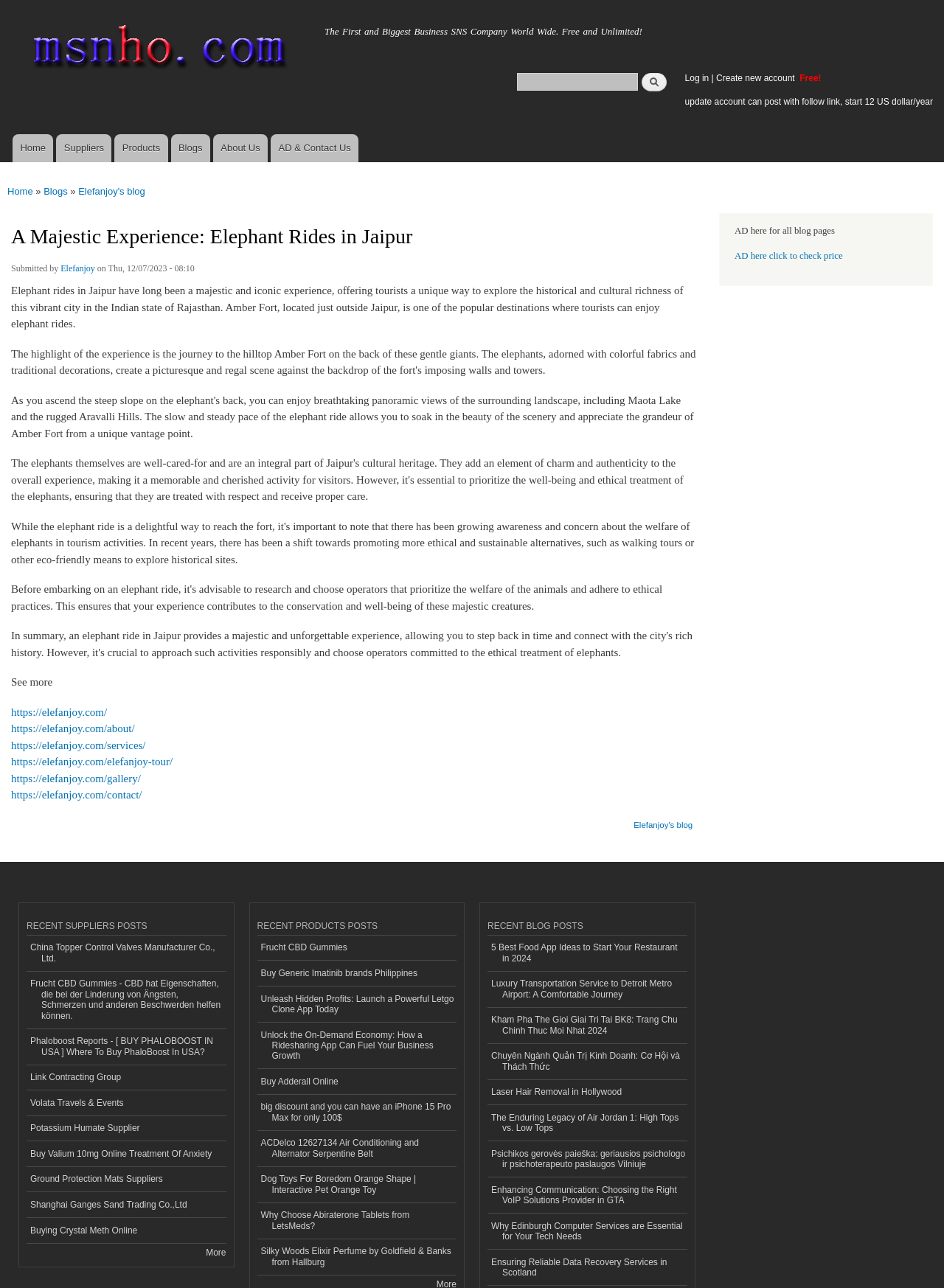Identify the bounding box for the described UI element. Provide the coordinates in (top-left x, top-left y, bottom-right x, bottom-right y) format with values ranging from 0 to 1: About Us

[0.226, 0.104, 0.284, 0.126]